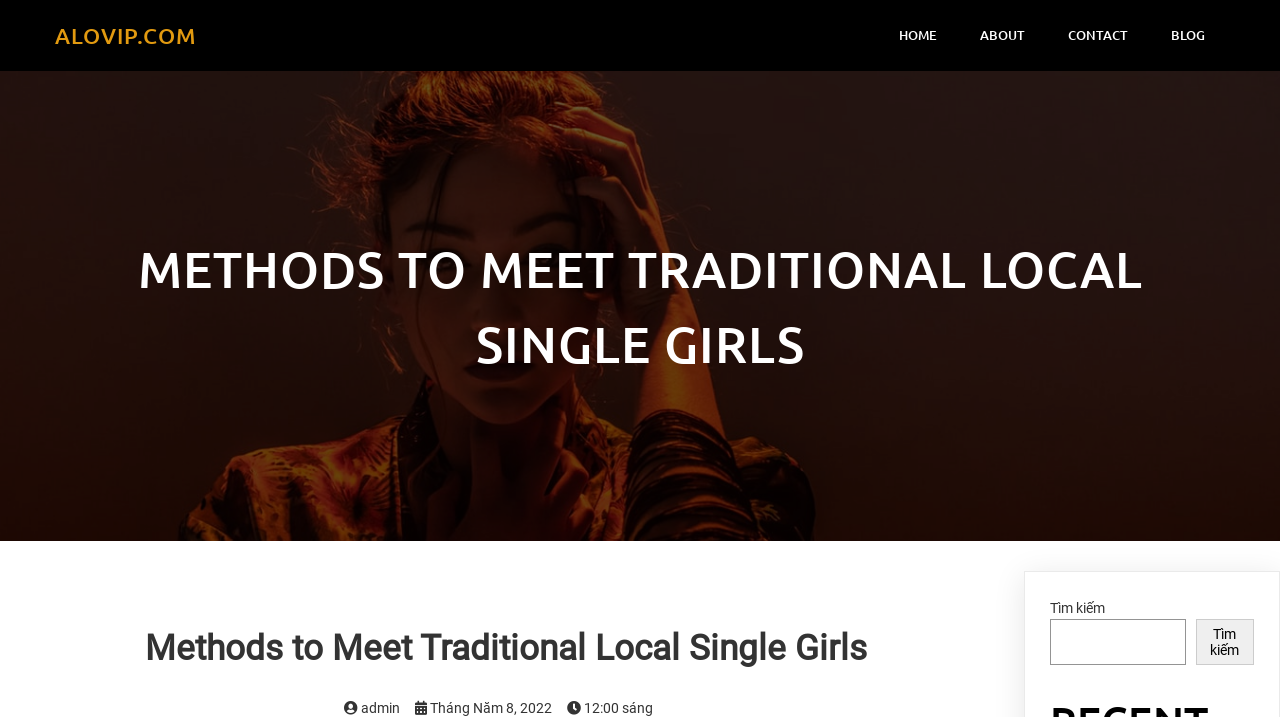Please determine the bounding box coordinates of the element to click on in order to accomplish the following task: "search for something". Ensure the coordinates are four float numbers ranging from 0 to 1, i.e., [left, top, right, bottom].

[0.82, 0.864, 0.926, 0.928]